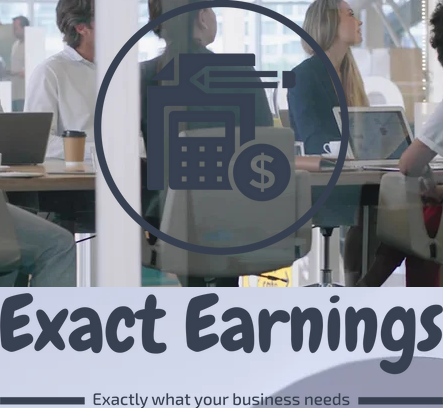Give a detailed account of the elements present in the image.

The image features the logo of "Exact Earnings," prominently displayed over a backdrop of a modern office setting where a group of professionals are engaged in discussion. The logo itself incorporates symbolic elements representing finance and accounting, including a calculator, a dollar sign, and various financial icons, all encompassed within a circular design. Below the logo, the company name "Exact Earnings" is displayed in a bold, modern font, conveying a sense of reliability and professionalism. The tagline "Exactly what your business needs" underscores the company's commitment to delivering tailored bookkeeping solutions. The overall composition reflects a vibrant work atmosphere, emphasizing collaboration and expertise in financial management.